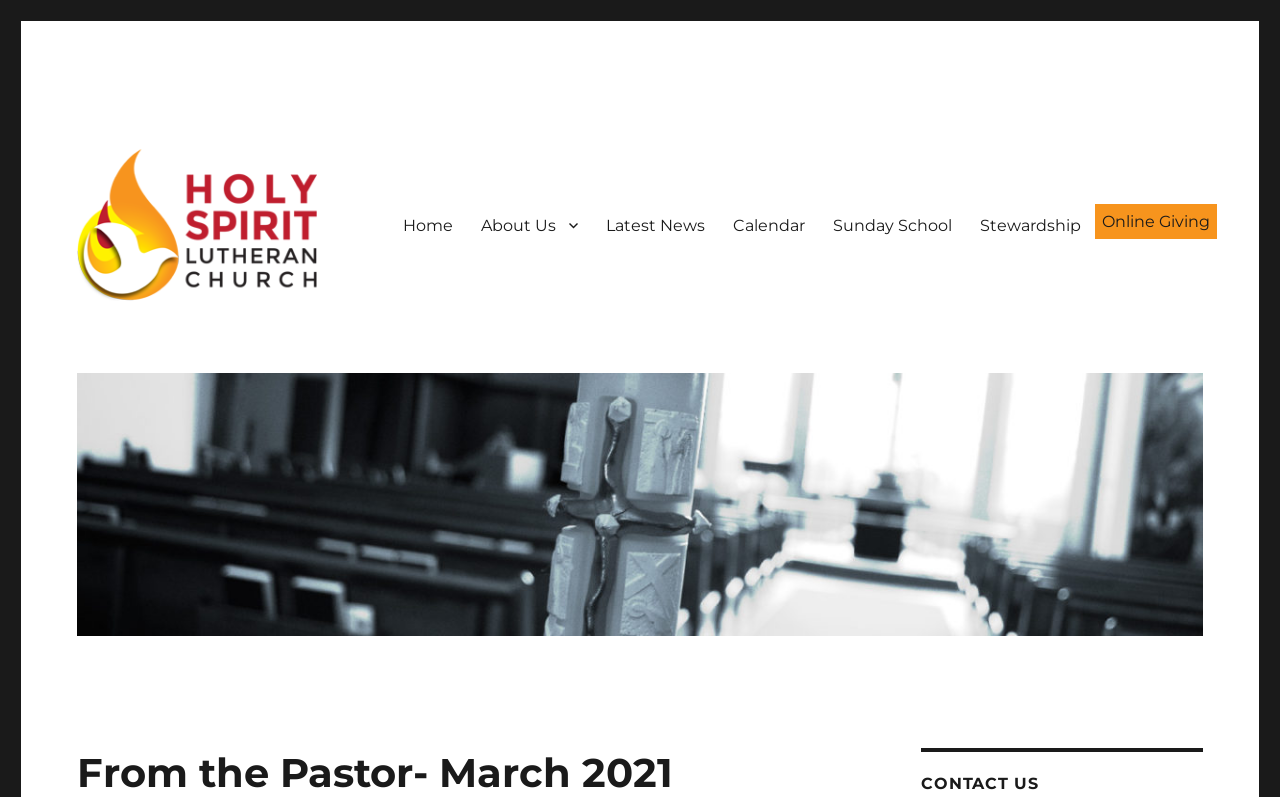Predict the bounding box for the UI component with the following description: "alt="Holy Spirit Lutheran Church"".

[0.06, 0.468, 0.94, 0.798]